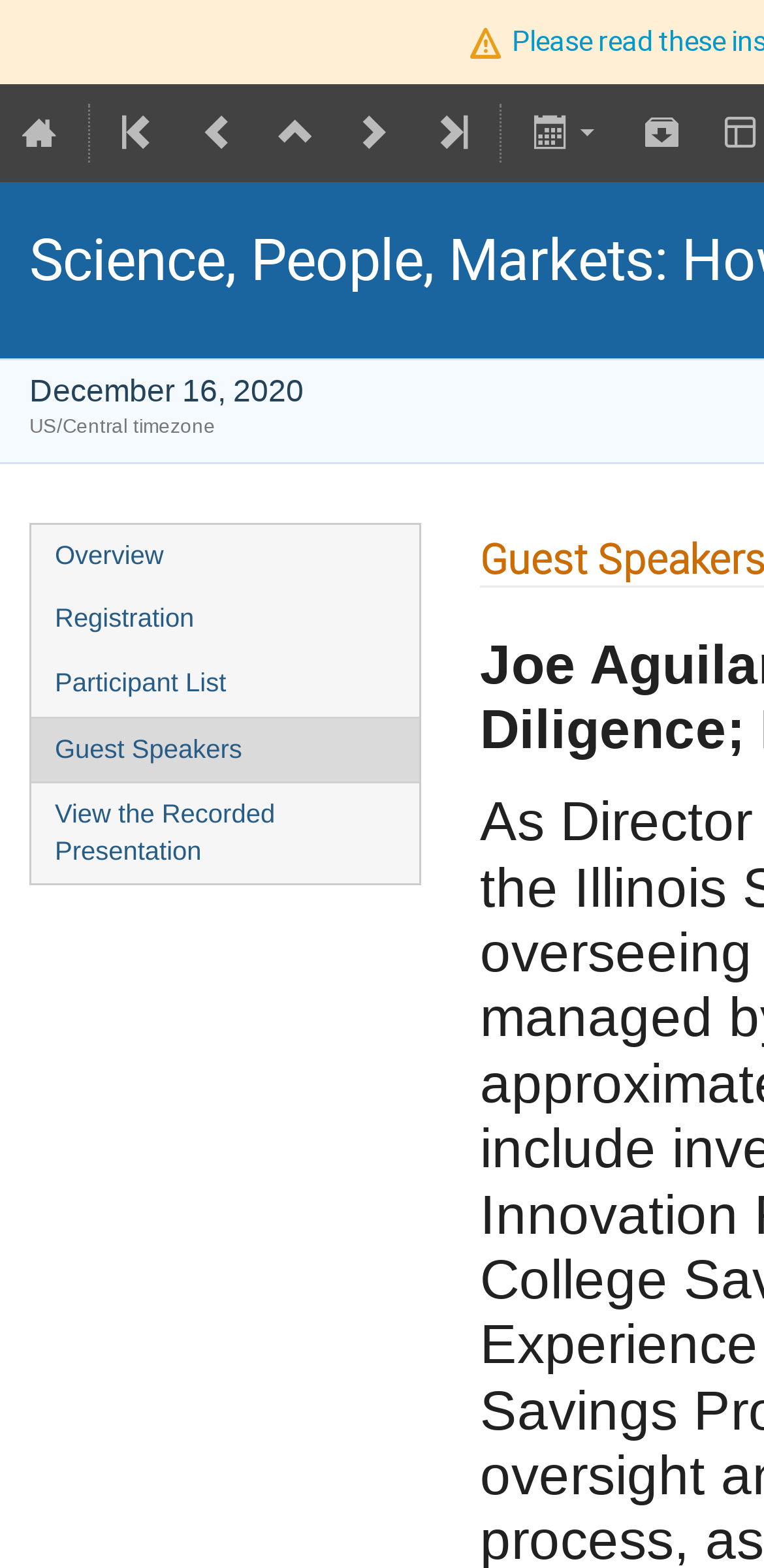Given the element description: "Overview", predict the bounding box coordinates of the UI element it refers to, using four float numbers between 0 and 1, i.e., [left, top, right, bottom].

[0.041, 0.335, 0.549, 0.375]